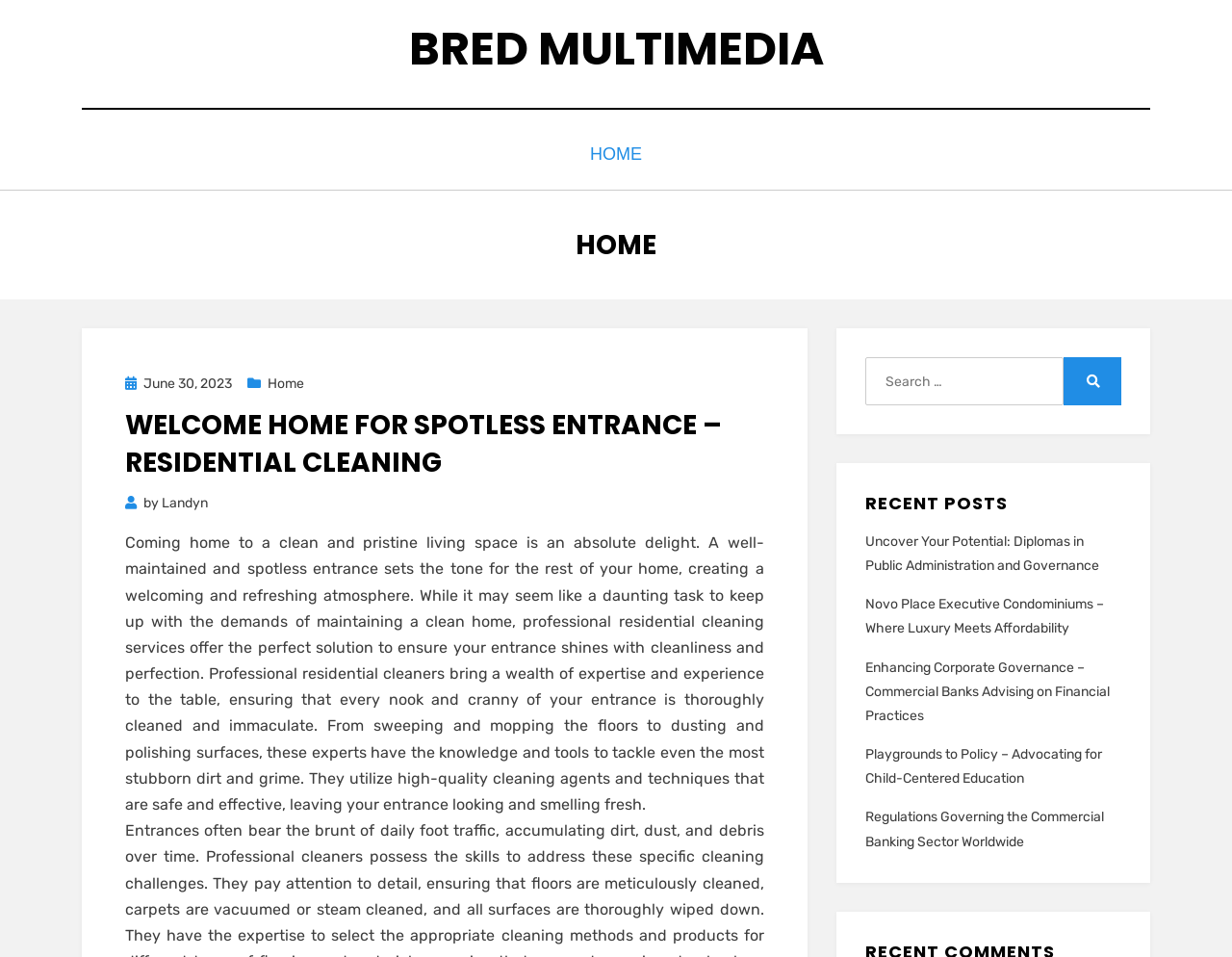Can you find and generate the webpage's heading?

CATEGORY
:
HOME